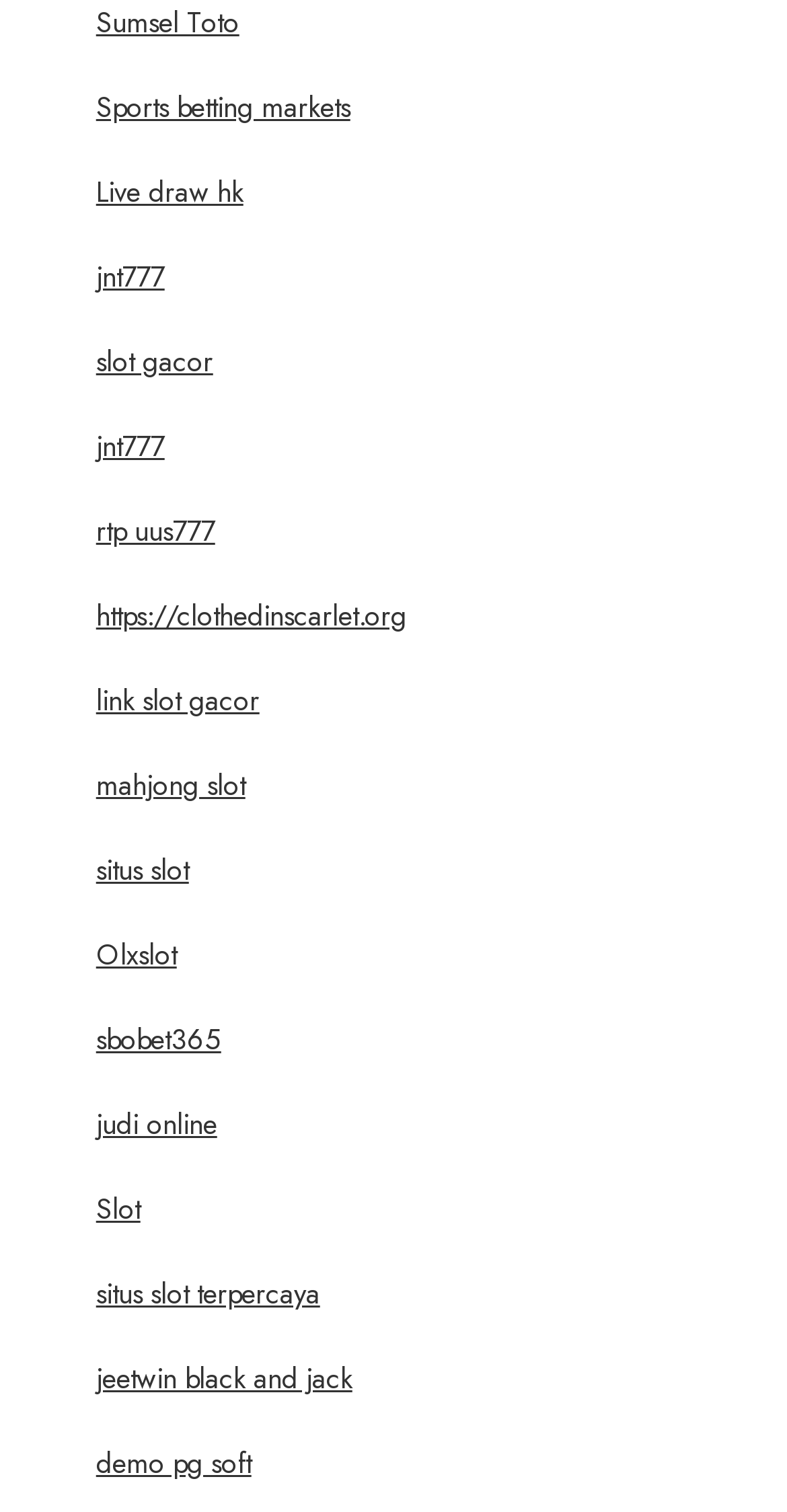Locate the bounding box of the UI element described by: "Sports betting markets" in the given webpage screenshot.

[0.122, 0.058, 0.445, 0.084]